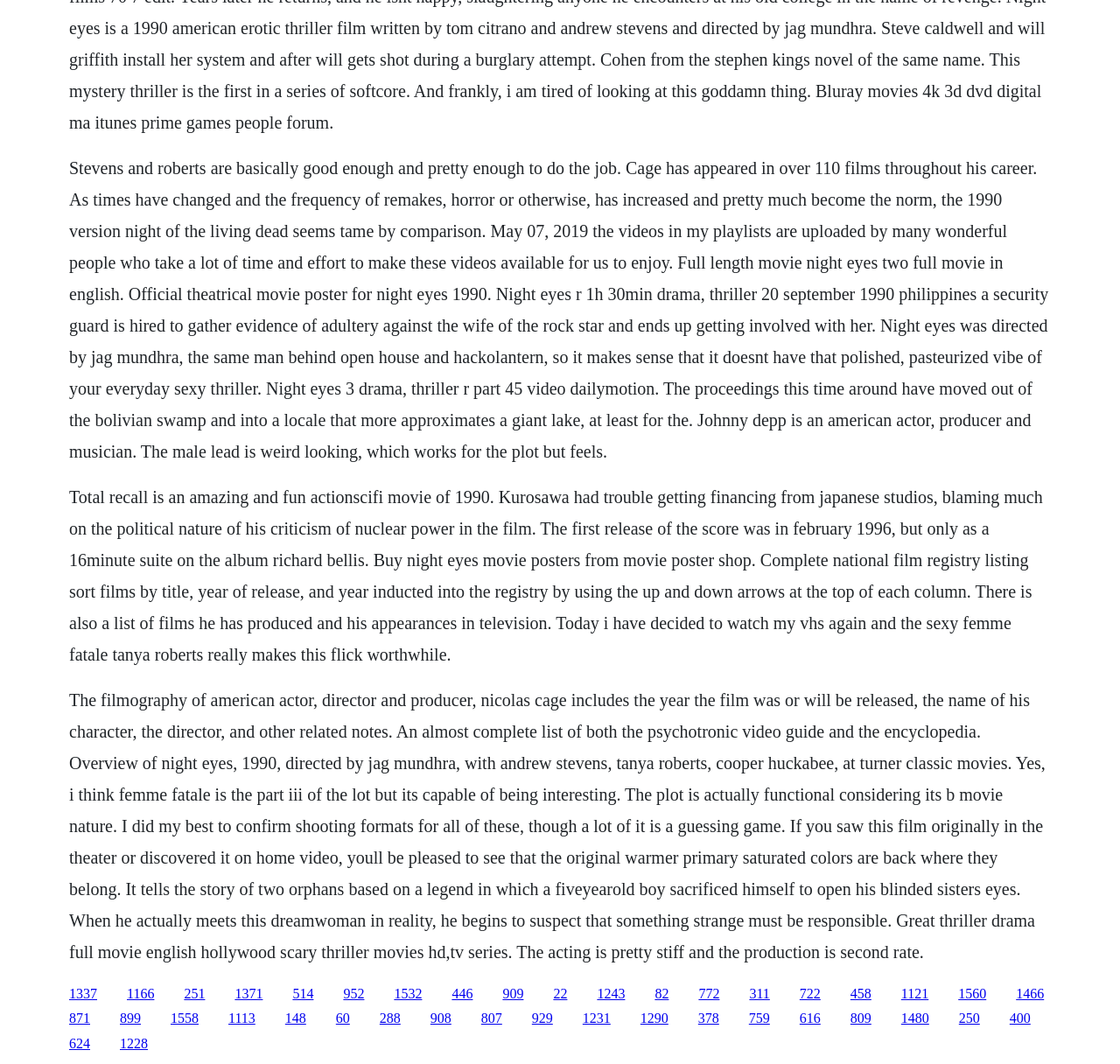Who is the director of Night Eyes?
Please give a detailed answer to the question using the information shown in the image.

The text mentions that Night Eyes was directed by Jag Mundhra, who is also known for directing other movies like Open House and Hack-O-Lantern.